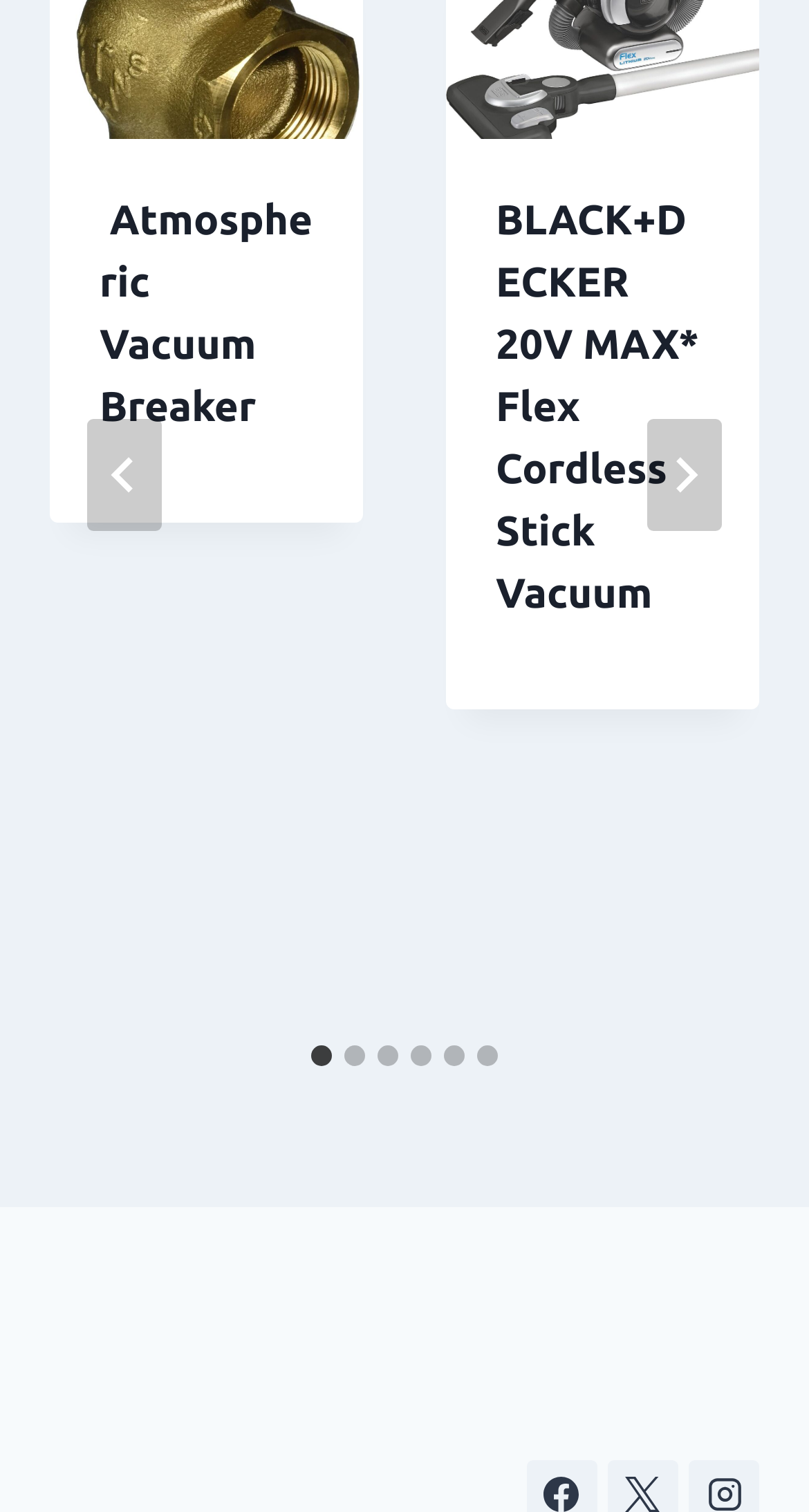Provide a brief response to the question below using one word or phrase:
What is the name of the first product?

Atmospheric Vacuum Breaker